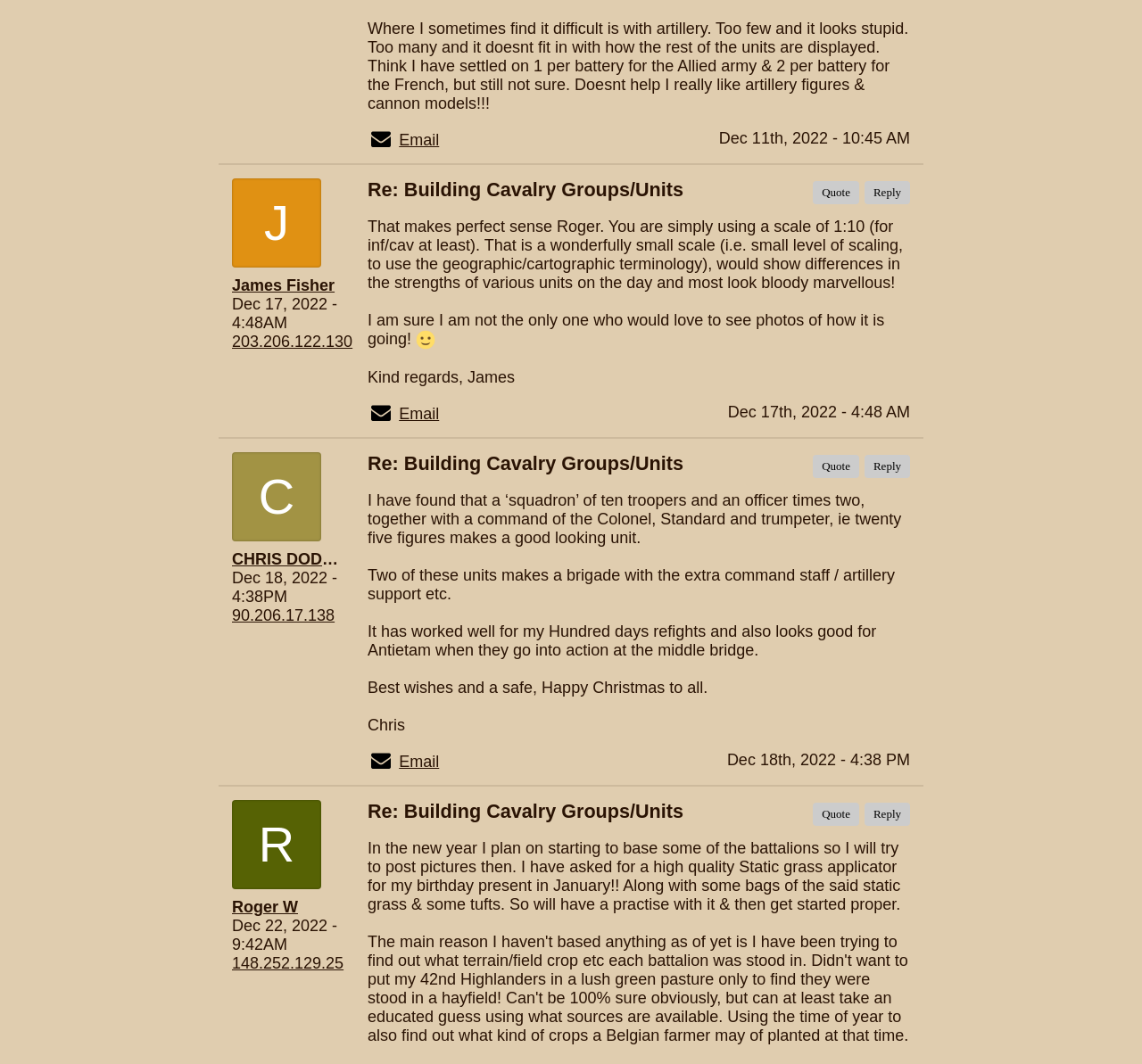Using the given description, provide the bounding box coordinates formatted as (top-left x, top-left y, bottom-right x, bottom-right y), with all values being floating point numbers between 0 and 1. Description: Roger W

[0.203, 0.844, 0.305, 0.861]